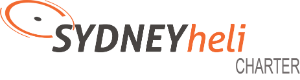Refer to the image and answer the question with as much detail as possible: What shape is suggested by the stylized graphic?

The logo of Sydney HeliCharter features a stylized graphic that suggests the shape of a helicopter rotor, adding a dynamic touch to the design.